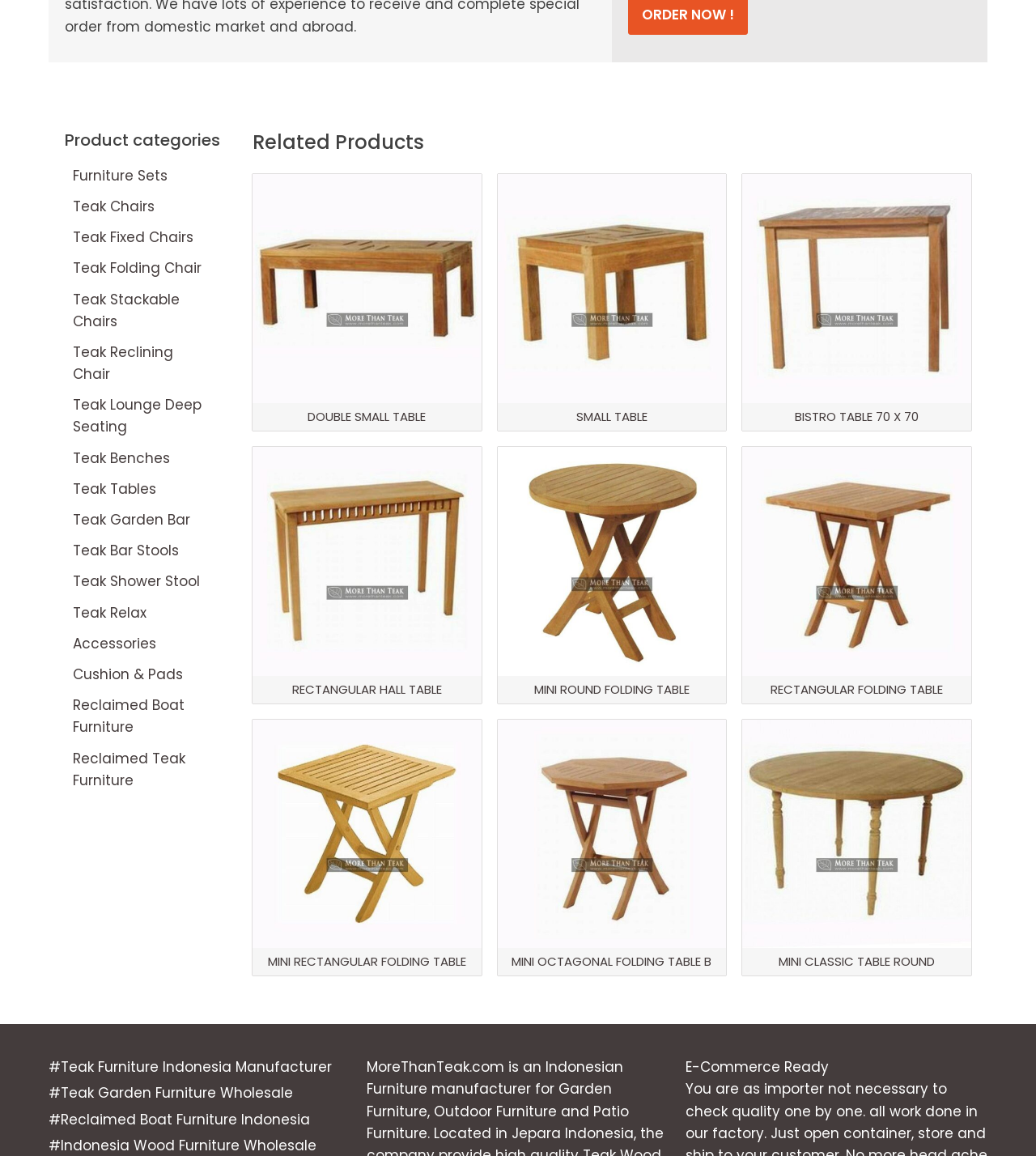Select the bounding box coordinates of the element I need to click to carry out the following instruction: "Explore 'Teak Benches'".

[0.062, 0.384, 0.212, 0.41]